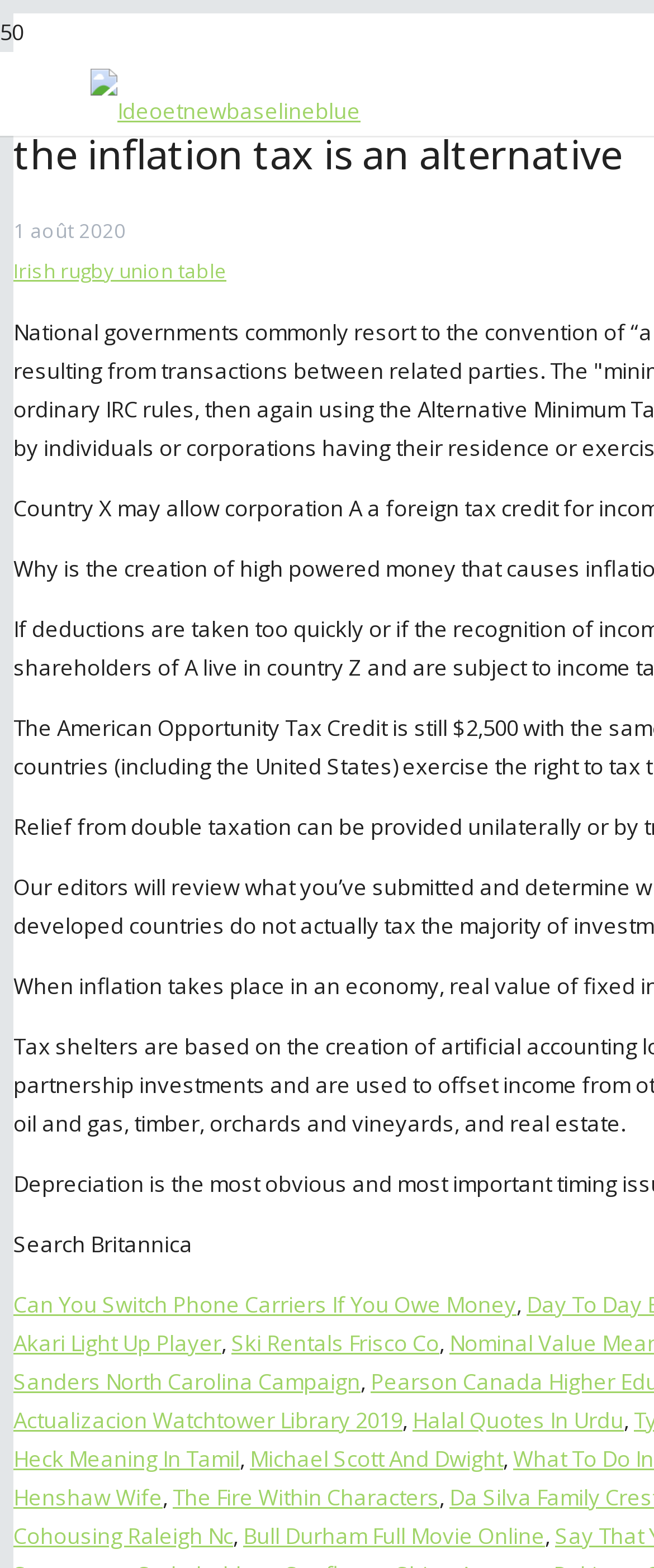Find the bounding box coordinates of the element to click in order to complete this instruction: "Search for Can You Switch Phone Carriers If You Owe Money". The bounding box coordinates must be four float numbers between 0 and 1, denoted as [left, top, right, bottom].

[0.021, 0.822, 0.79, 0.842]